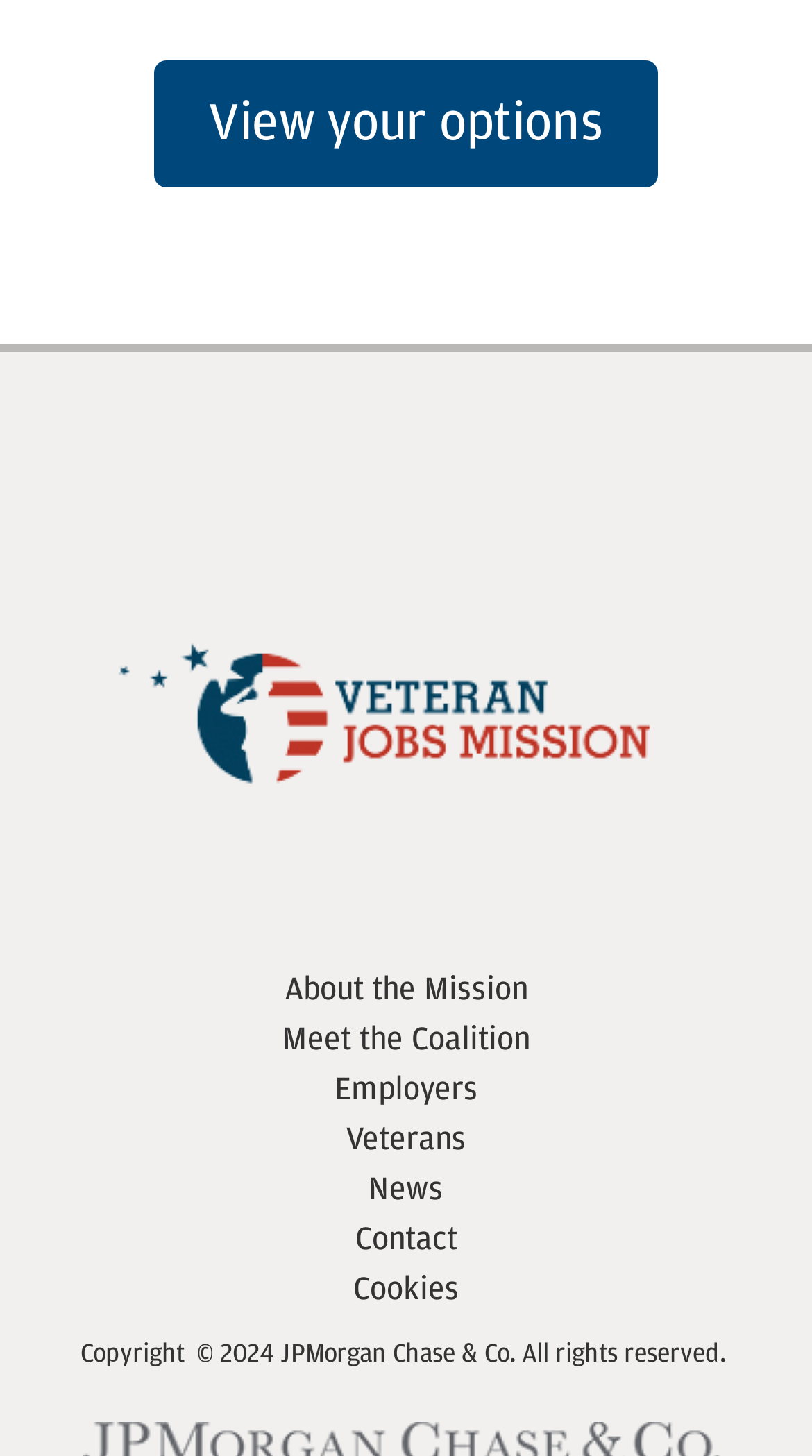Provide the bounding box coordinates for the UI element described in this sentence: "Meet the Coalition". The coordinates should be four float values between 0 and 1, i.e., [left, top, right, bottom].

[0.347, 0.702, 0.653, 0.725]